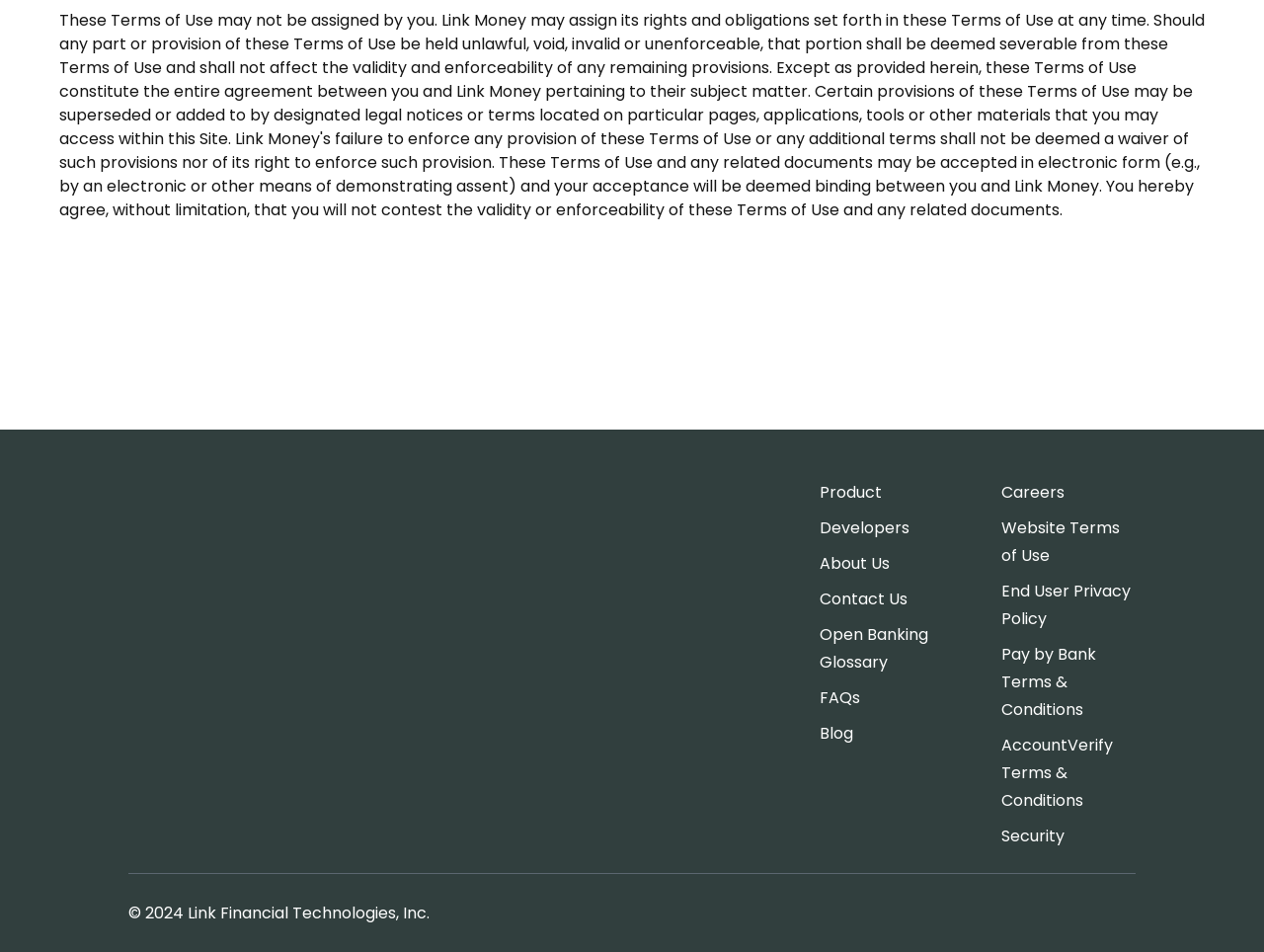Pinpoint the bounding box coordinates of the clickable area necessary to execute the following instruction: "Check the FAQs". The coordinates should be given as four float numbers between 0 and 1, namely [left, top, right, bottom].

[0.648, 0.719, 0.755, 0.748]